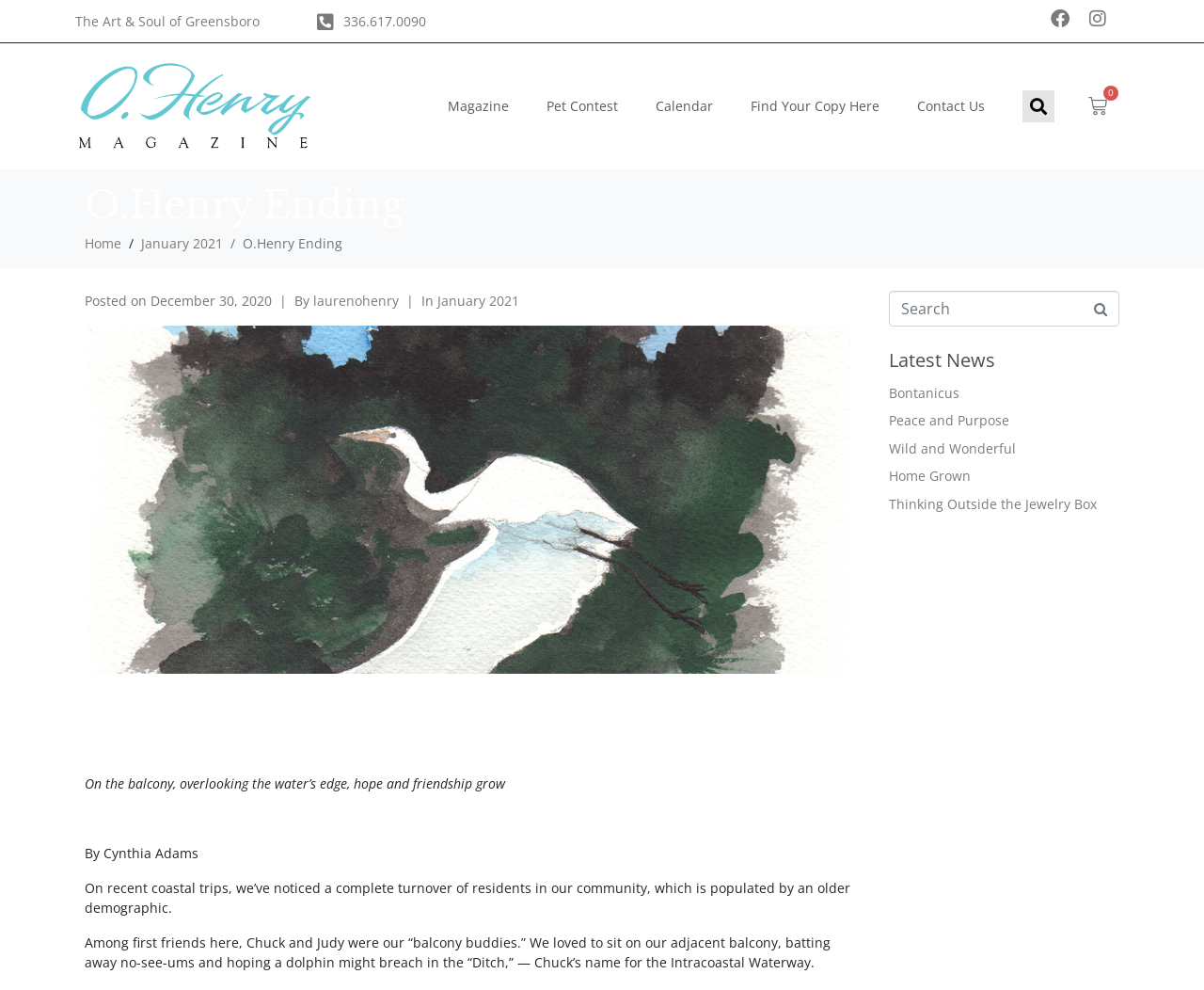Predict the bounding box coordinates of the UI element that matches this description: "Thinking Outside the Jewelry Box". The coordinates should be in the format [left, top, right, bottom] with each value between 0 and 1.

[0.738, 0.5, 0.911, 0.518]